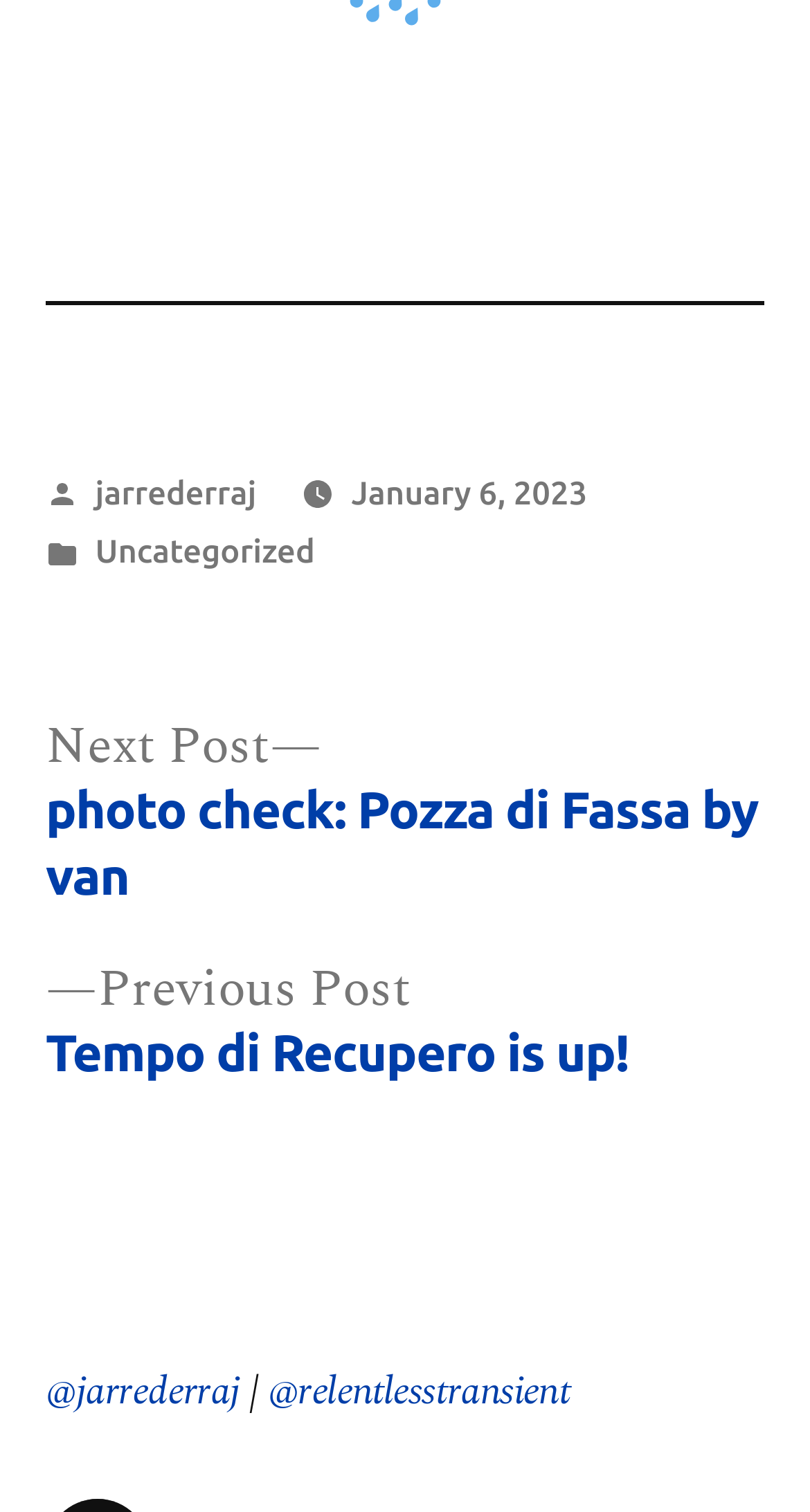Locate the bounding box coordinates of the element I should click to achieve the following instruction: "Visit jarrederraj's profile".

[0.117, 0.312, 0.317, 0.337]